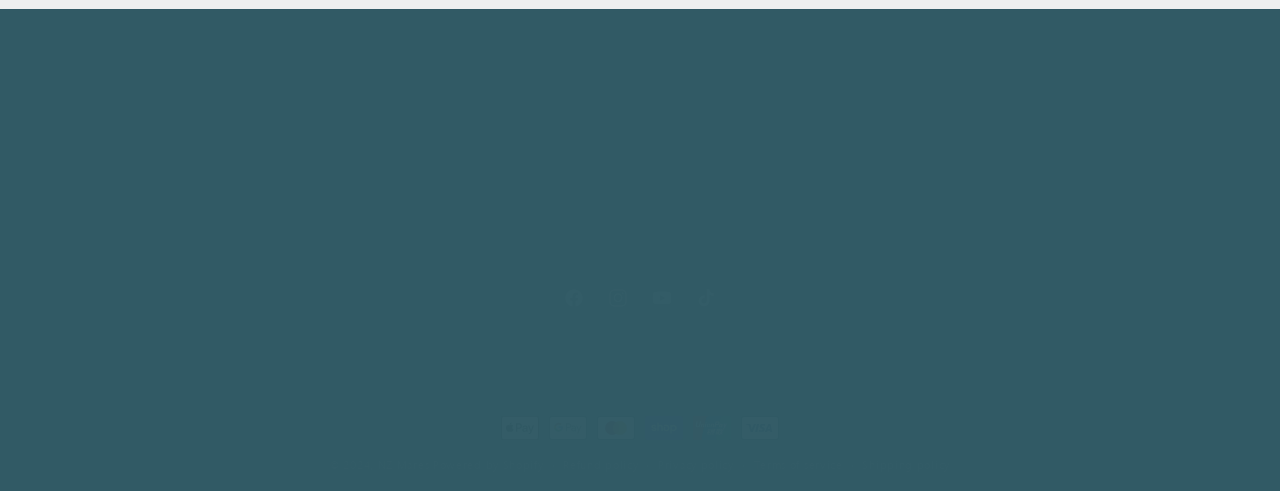What social media platforms are linked?
Give a comprehensive and detailed explanation for the question.

The webpage has links to Facebook, Instagram, YouTube, and TikTok, which are all social media platforms.